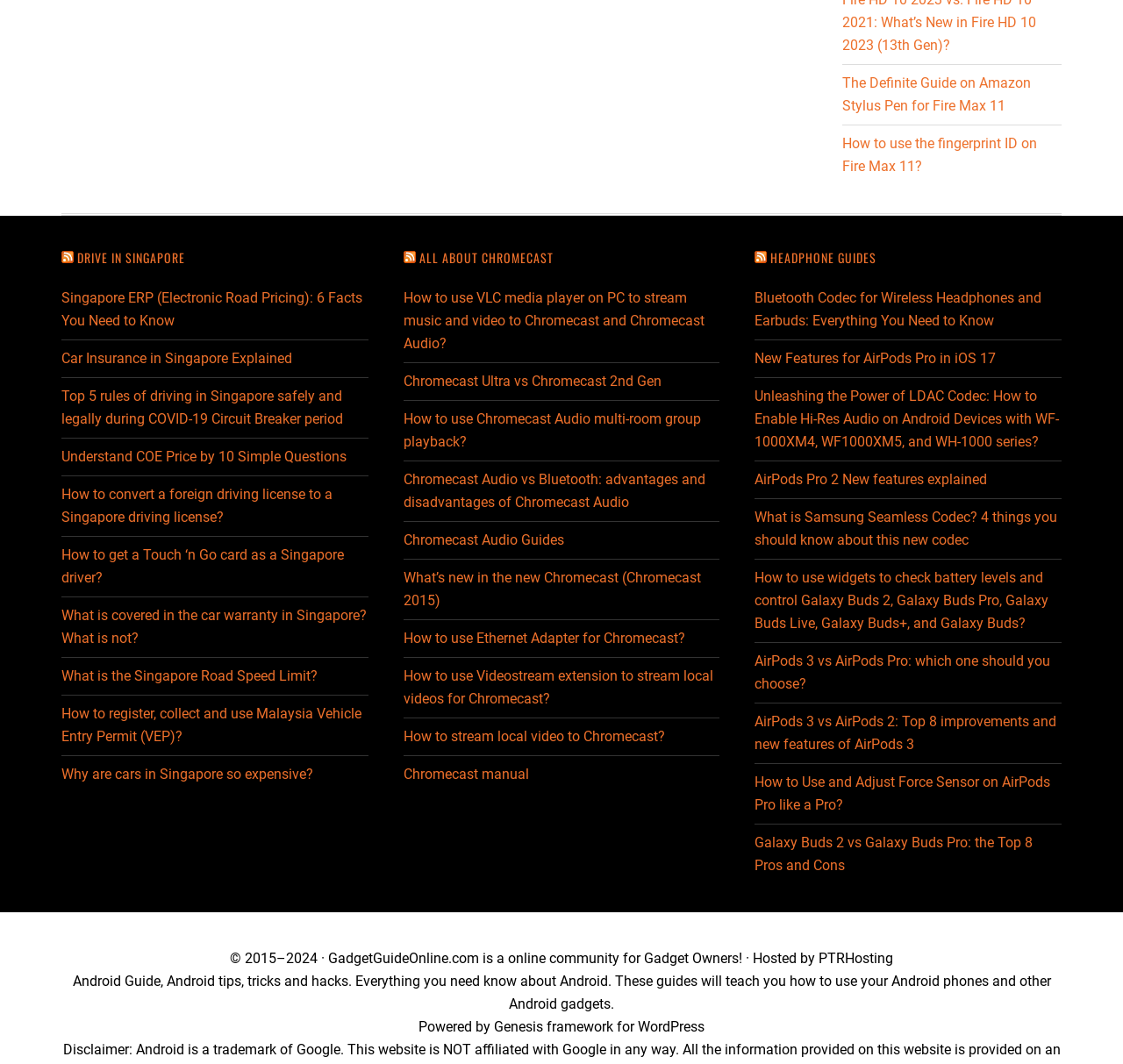Respond with a single word or phrase:
What is the main topic of the webpage?

Gadget guides